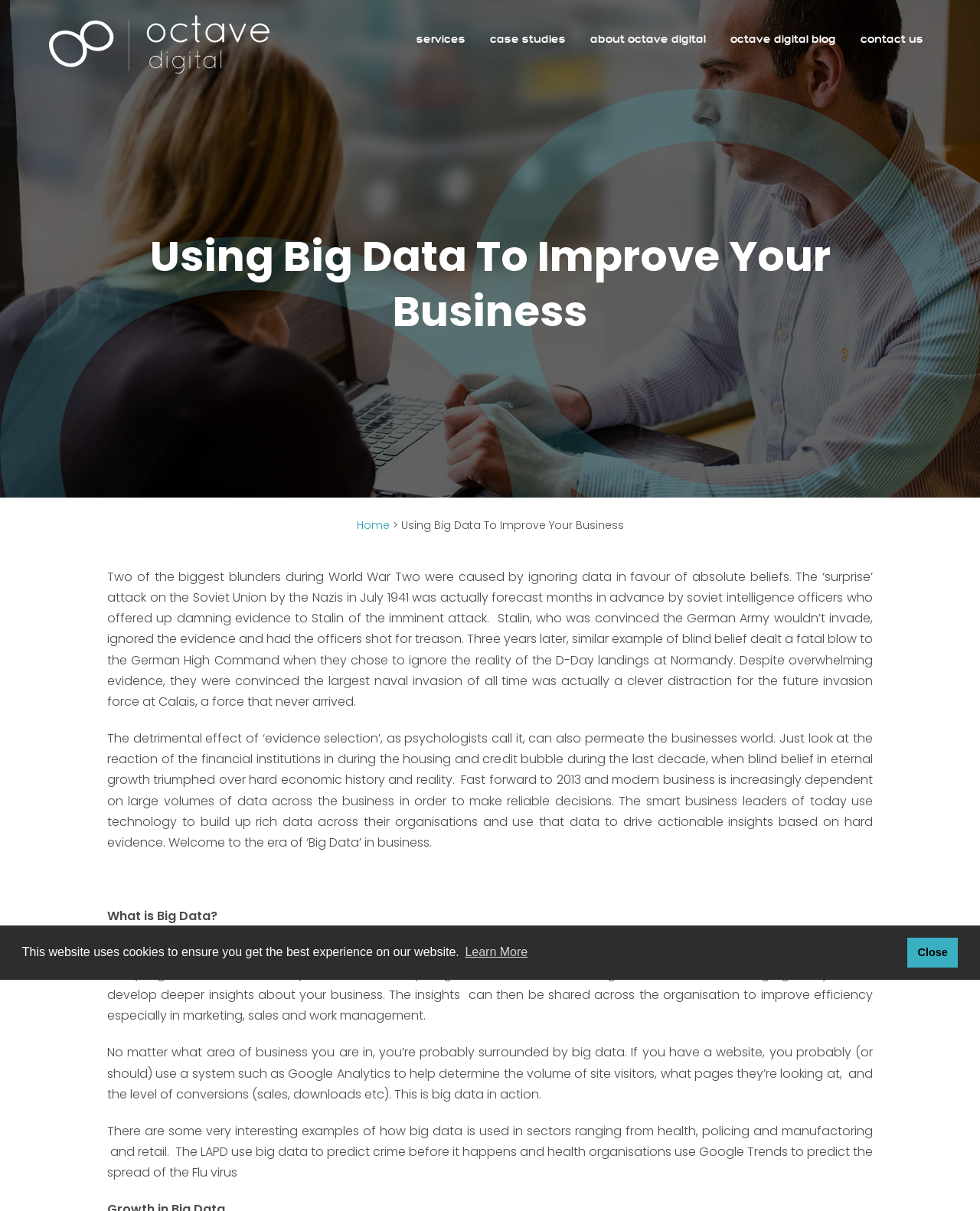Show the bounding box coordinates for the element that needs to be clicked to execute the following instruction: "Go to the 'contact us' page". Provide the coordinates in the form of four float numbers between 0 and 1, i.e., [left, top, right, bottom].

[0.87, 0.026, 0.95, 0.038]